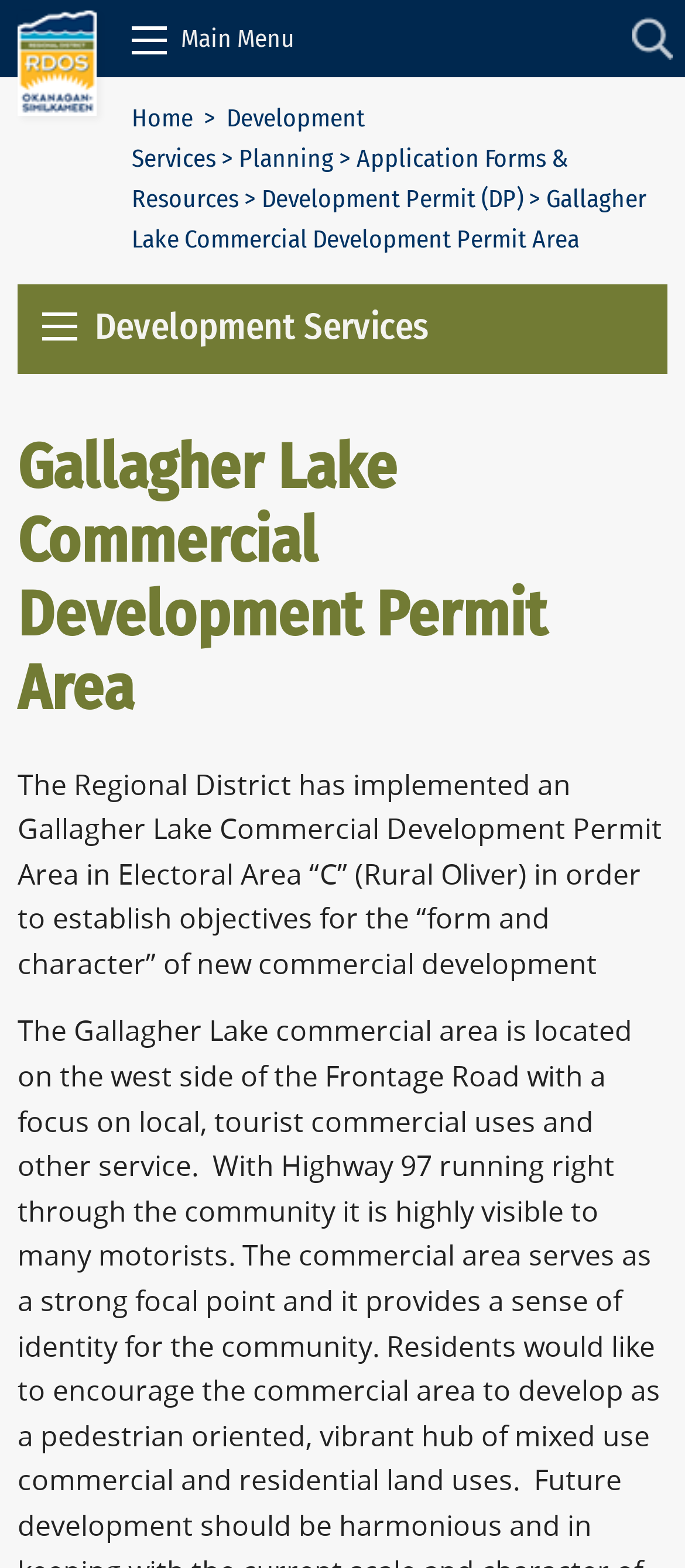Extract the main title from the webpage and generate its text.

Gallagher Lake Commercial Development Permit Area